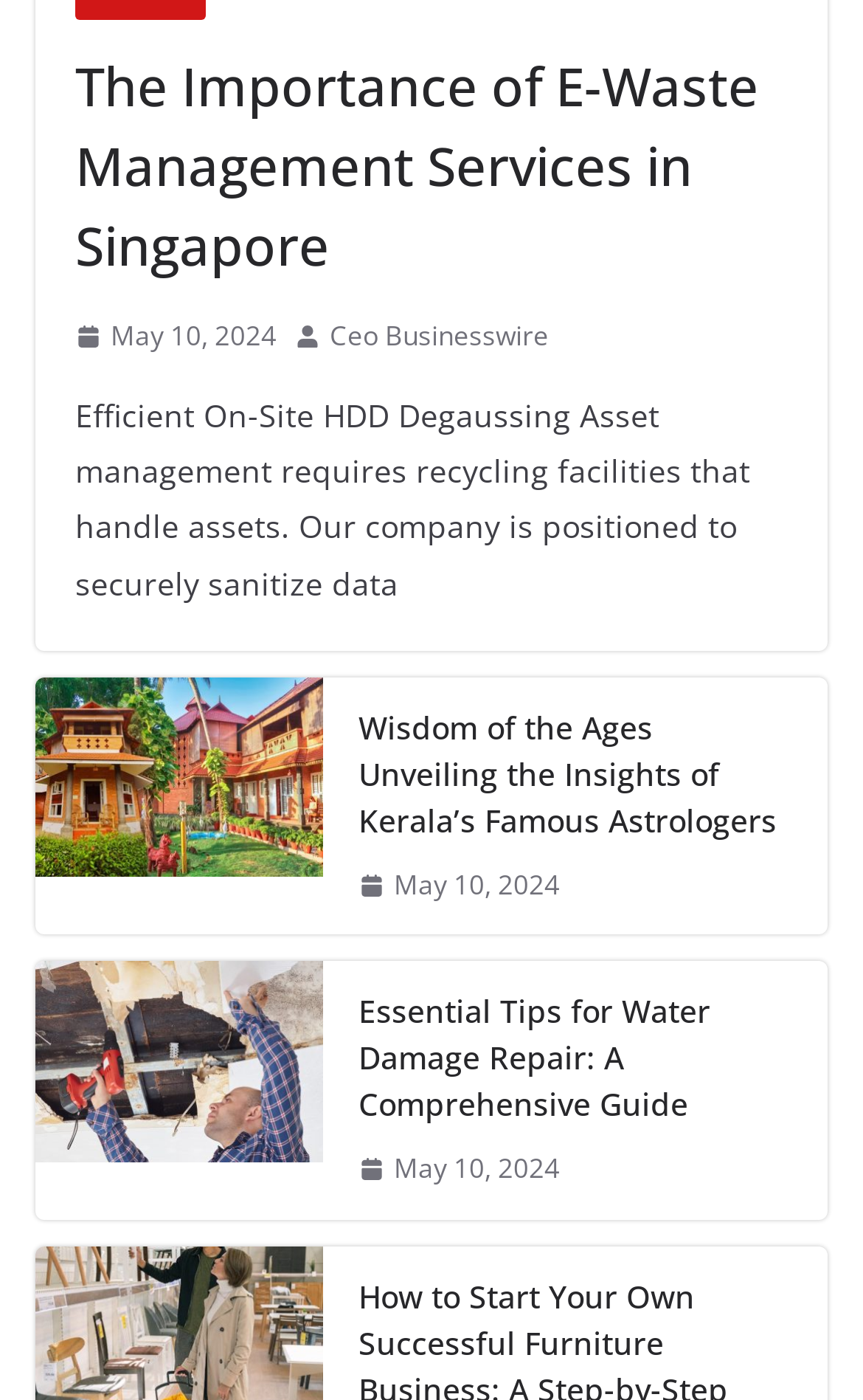Find and specify the bounding box coordinates that correspond to the clickable region for the instruction: "Read the essential tips for water damage repair".

[0.415, 0.706, 0.918, 0.805]